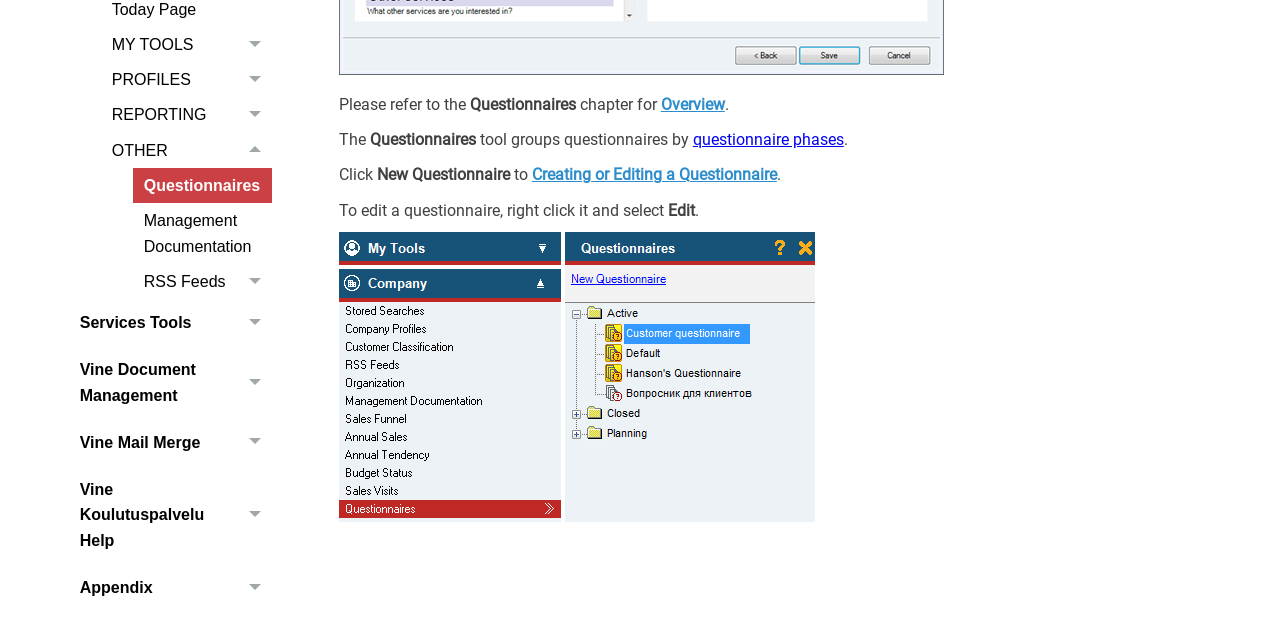Identify the bounding box coordinates for the UI element described as: "REPORTING".

[0.079, 0.153, 0.212, 0.208]